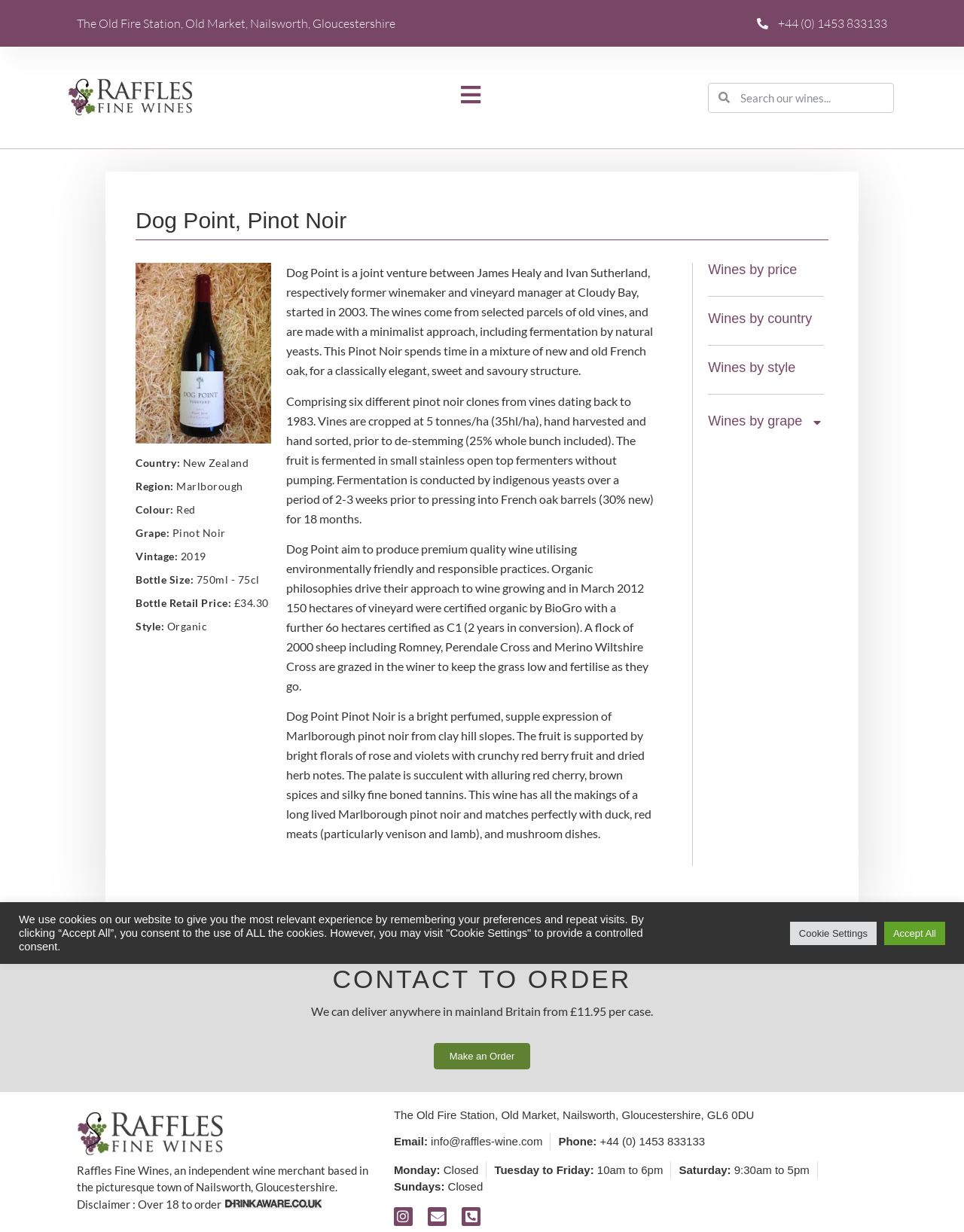Utilize the details in the image to give a detailed response to the question: What is the grape variety of the wine?

I found the grape variety by looking at the static text element that describes the wine, which mentions the grape variety as Pinot Noir.